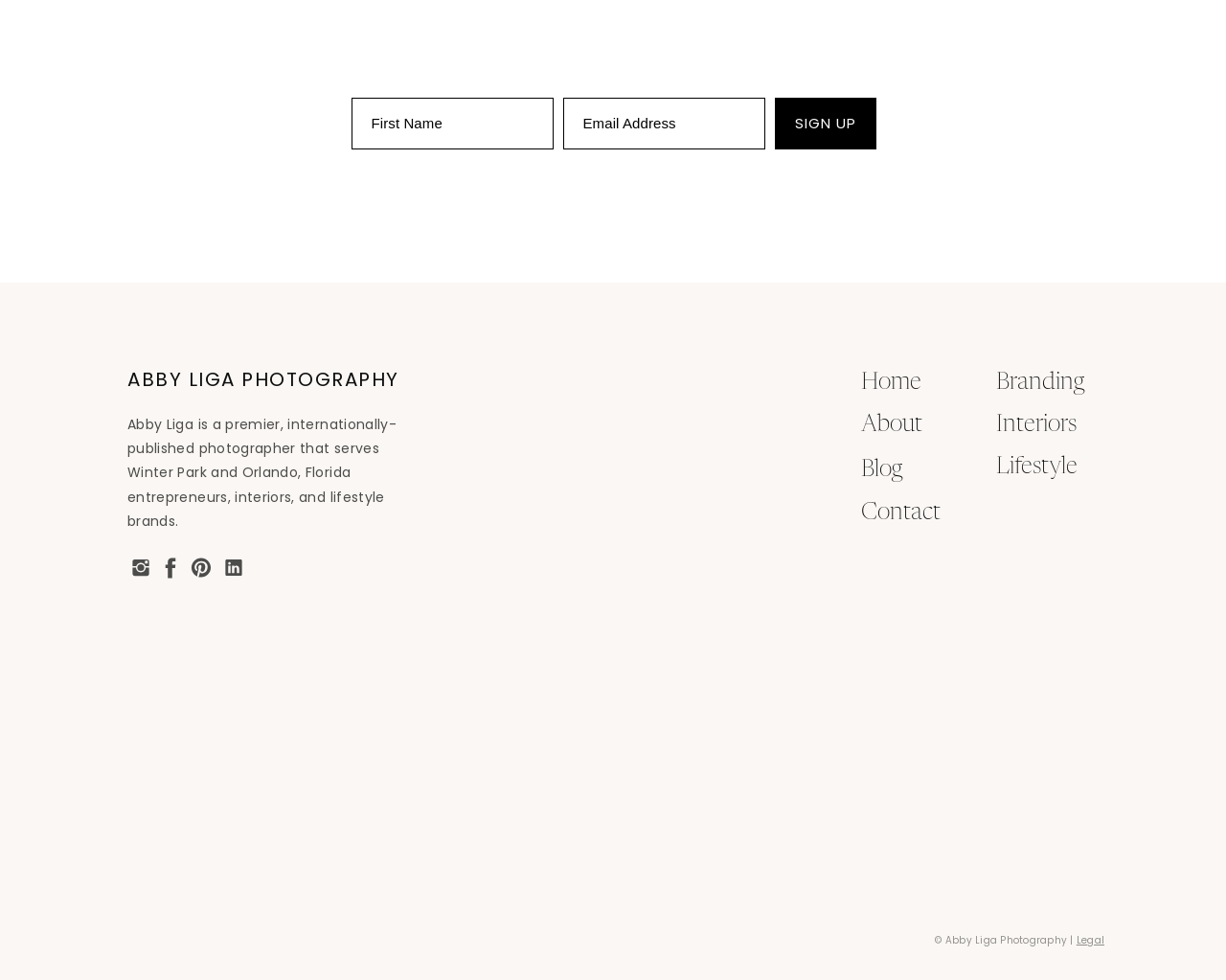Provide a brief response in the form of a single word or phrase:
What is the photographer's name?

Abby Liga